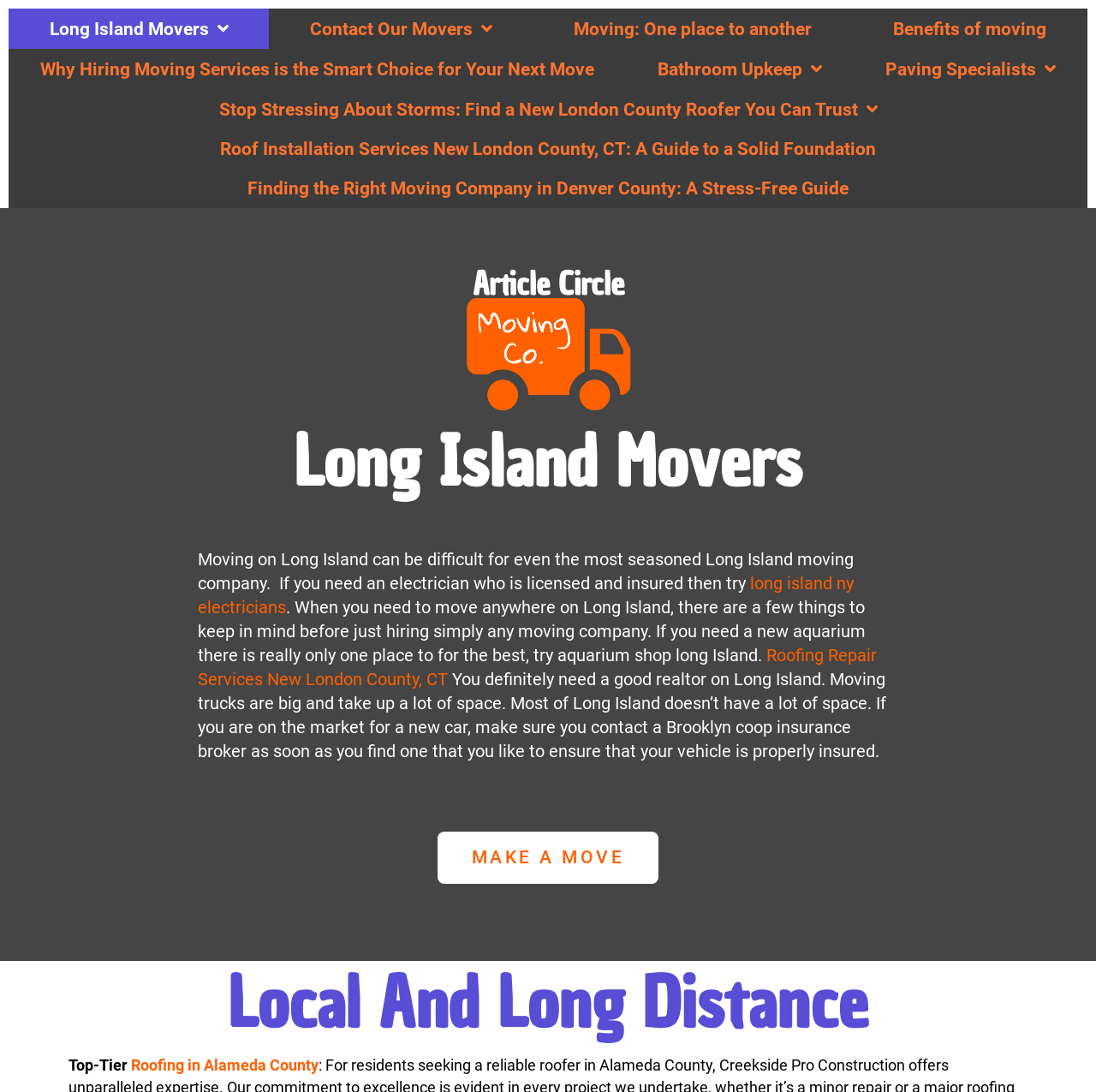Please locate the bounding box coordinates of the element that should be clicked to complete the given instruction: "Explore 'Local And Long Distance'".

[0.062, 0.888, 0.938, 0.95]